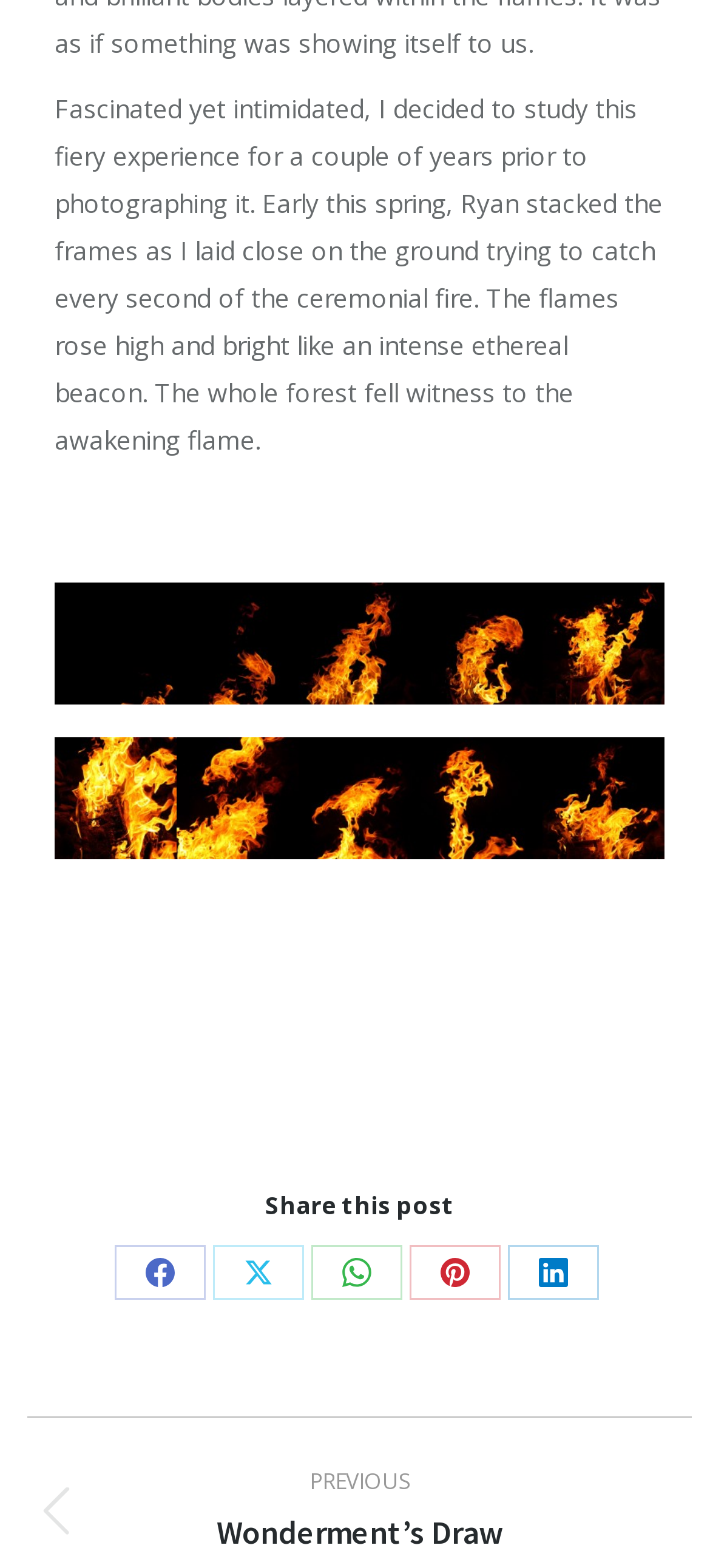Identify the bounding box coordinates of the section to be clicked to complete the task described by the following instruction: "Share on Facebook". The coordinates should be four float numbers between 0 and 1, formatted as [left, top, right, bottom].

[0.16, 0.794, 0.288, 0.829]